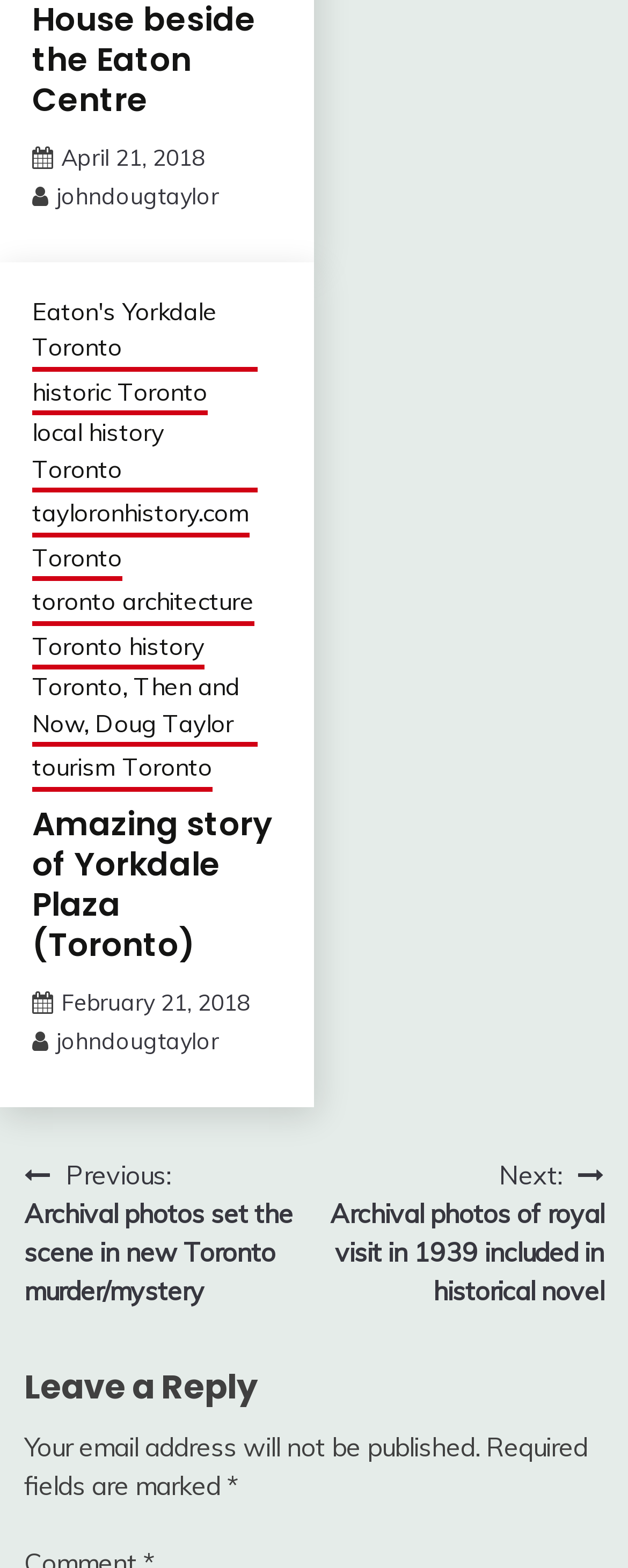How many navigation links are there?
Based on the image, answer the question with as much detail as possible.

The number of navigation links can be determined by looking at the links ' Previous: Archival photos set the scene in new Toronto murder/mystery' and 'Next:  Archival photos of royal visit in 1939 included in historical novel' which are the previous and next navigation links.